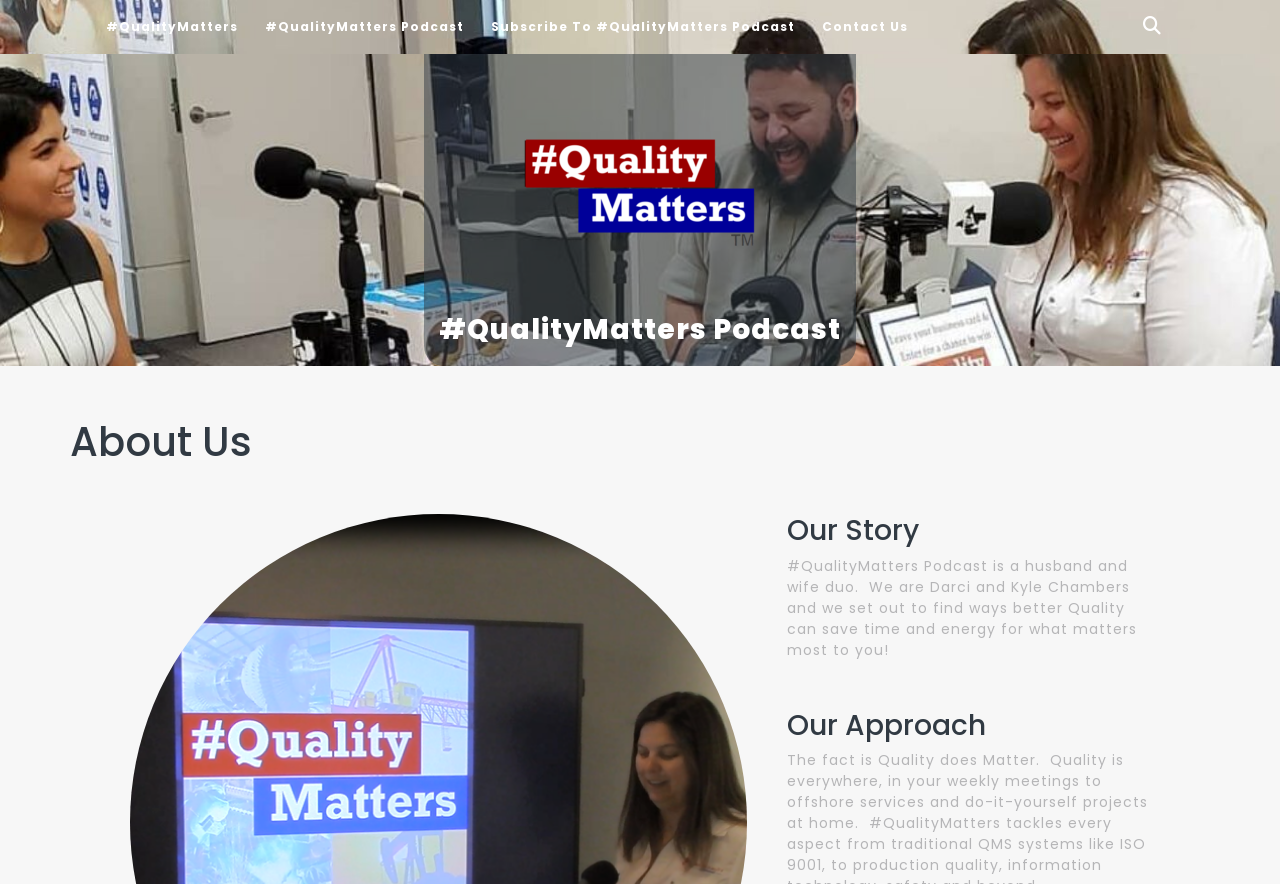Provide a one-word or one-phrase answer to the question:
What is the name of the podcast?

#QualityMatters Podcast